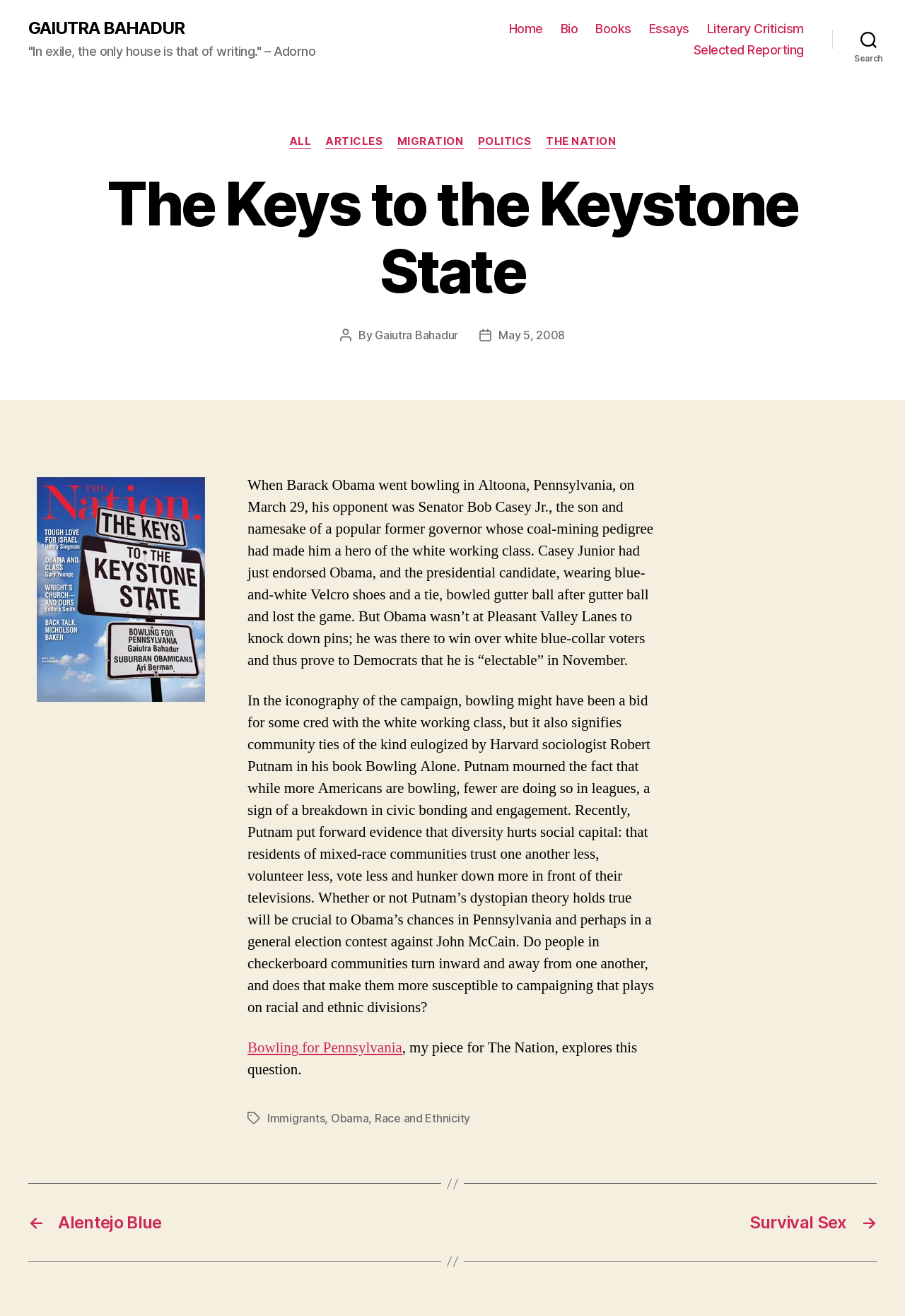Please find and report the bounding box coordinates of the element to click in order to perform the following action: "Explore the 'Literary Criticism' section". The coordinates should be expressed as four float numbers between 0 and 1, in the format [left, top, right, bottom].

[0.781, 0.016, 0.888, 0.028]